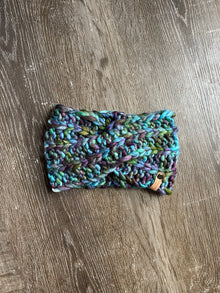Produce a meticulous caption for the image.

This image showcases a beautifully knitted luxury headband known as the "Luxury Line Blues Headband." The vibrant color palette features a delightful mix of blues, greens, and purples, creating a visually striking accessory ideal for both warmth and style. The headband is crafted from soft, high-quality materials, promising a cozy fit while remaining fashionable. It is perfect for adding a pop of color to any winter outfit, making it a versatile addition to your wardrobe. The intricate knitting pattern adds texture, enhancing the overall aesthetic appeal of the piece.